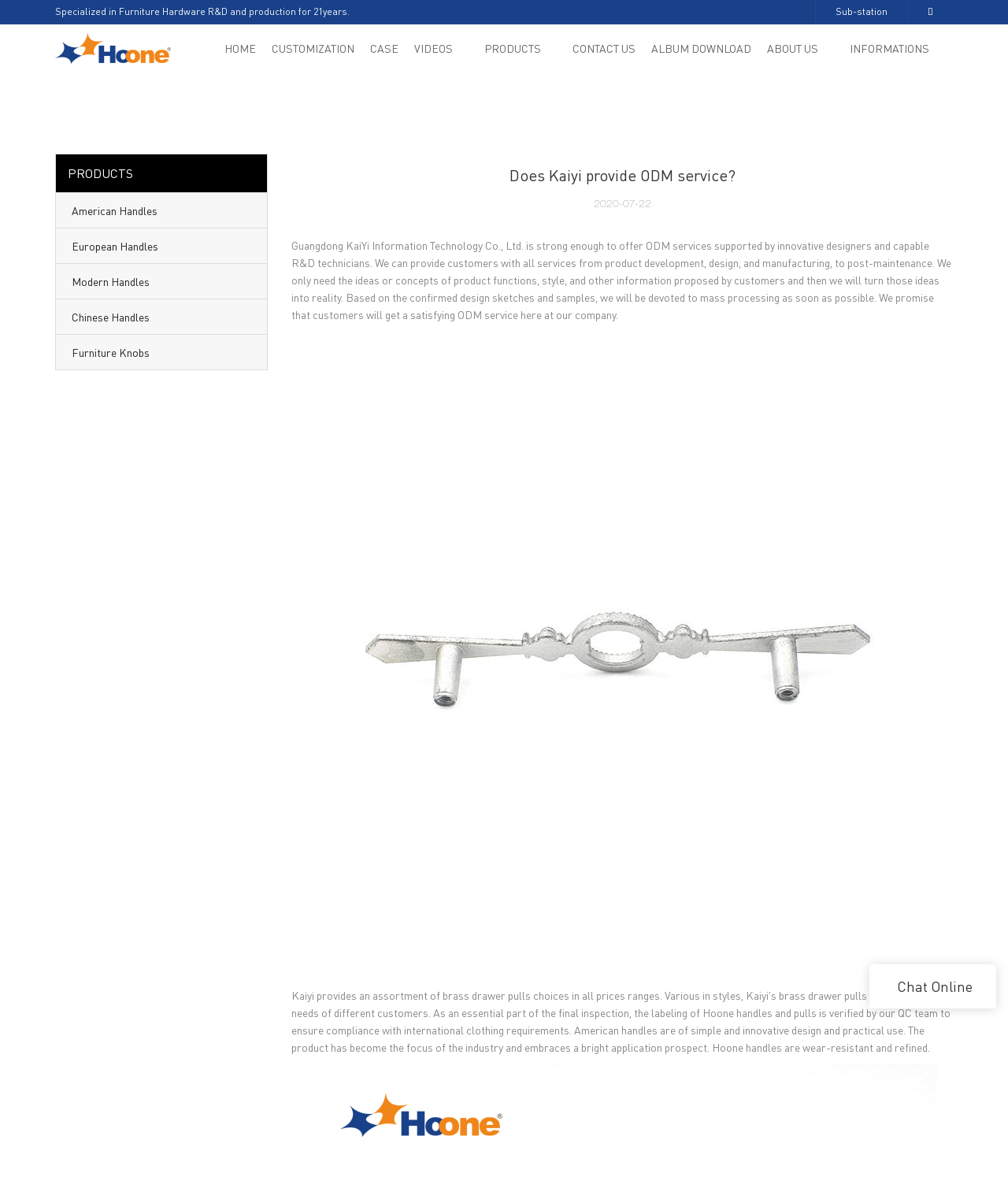Provide the bounding box coordinates of the area you need to click to execute the following instruction: "Chat Online".

[0.89, 0.83, 0.965, 0.846]